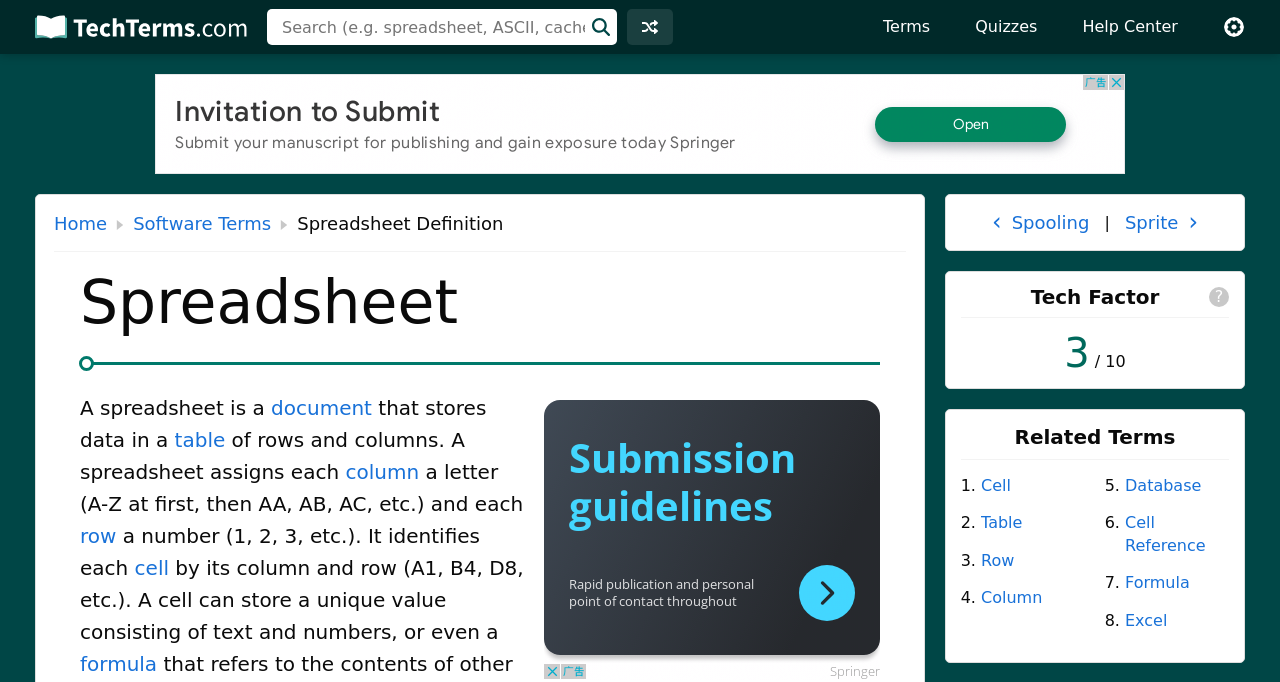Provide your answer in one word or a succinct phrase for the question: 
What is the relationship between a spreadsheet and a database?

Related terms